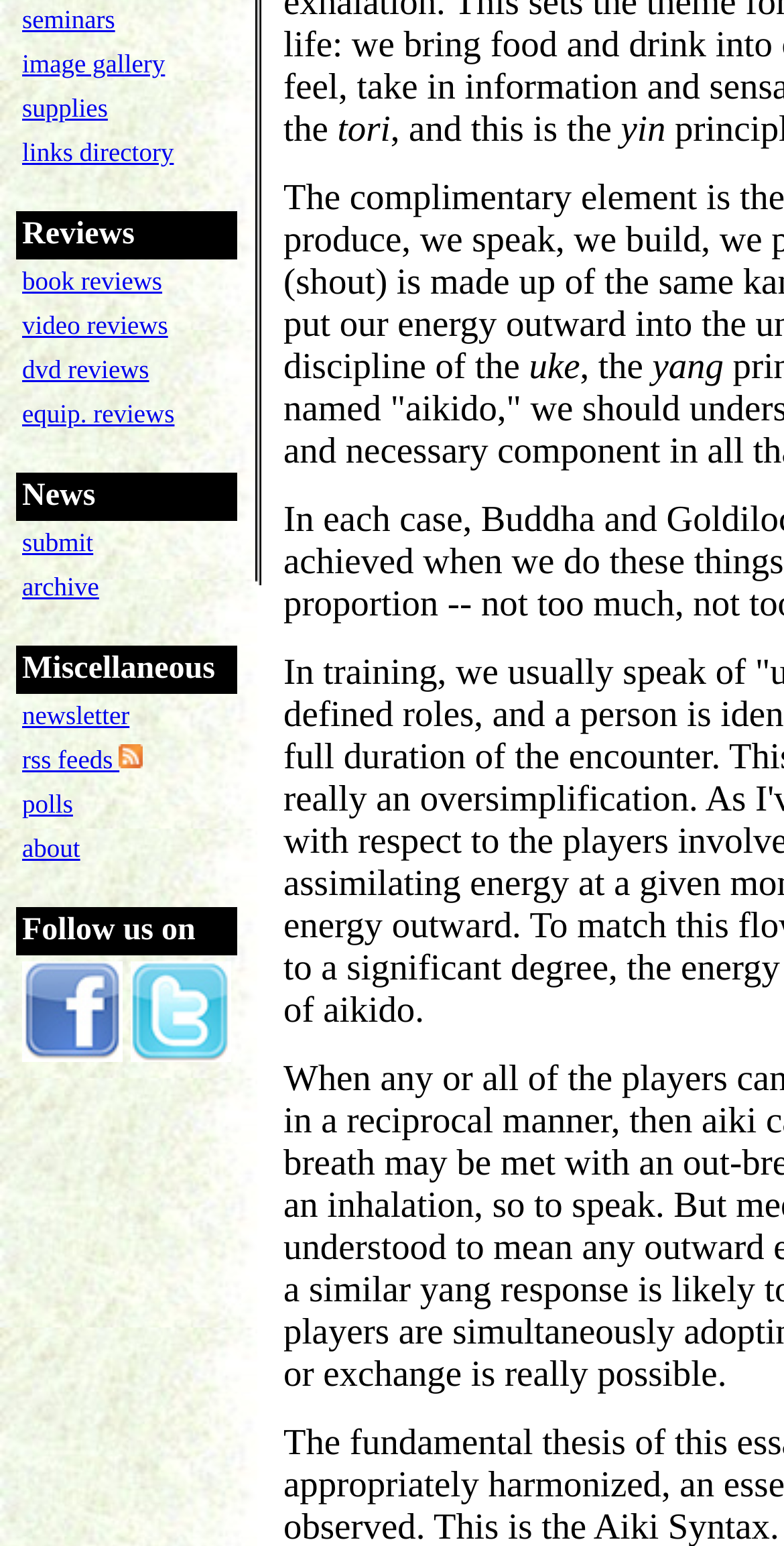Identify the bounding box of the HTML element described as: "video reviews".

[0.028, 0.2, 0.214, 0.22]